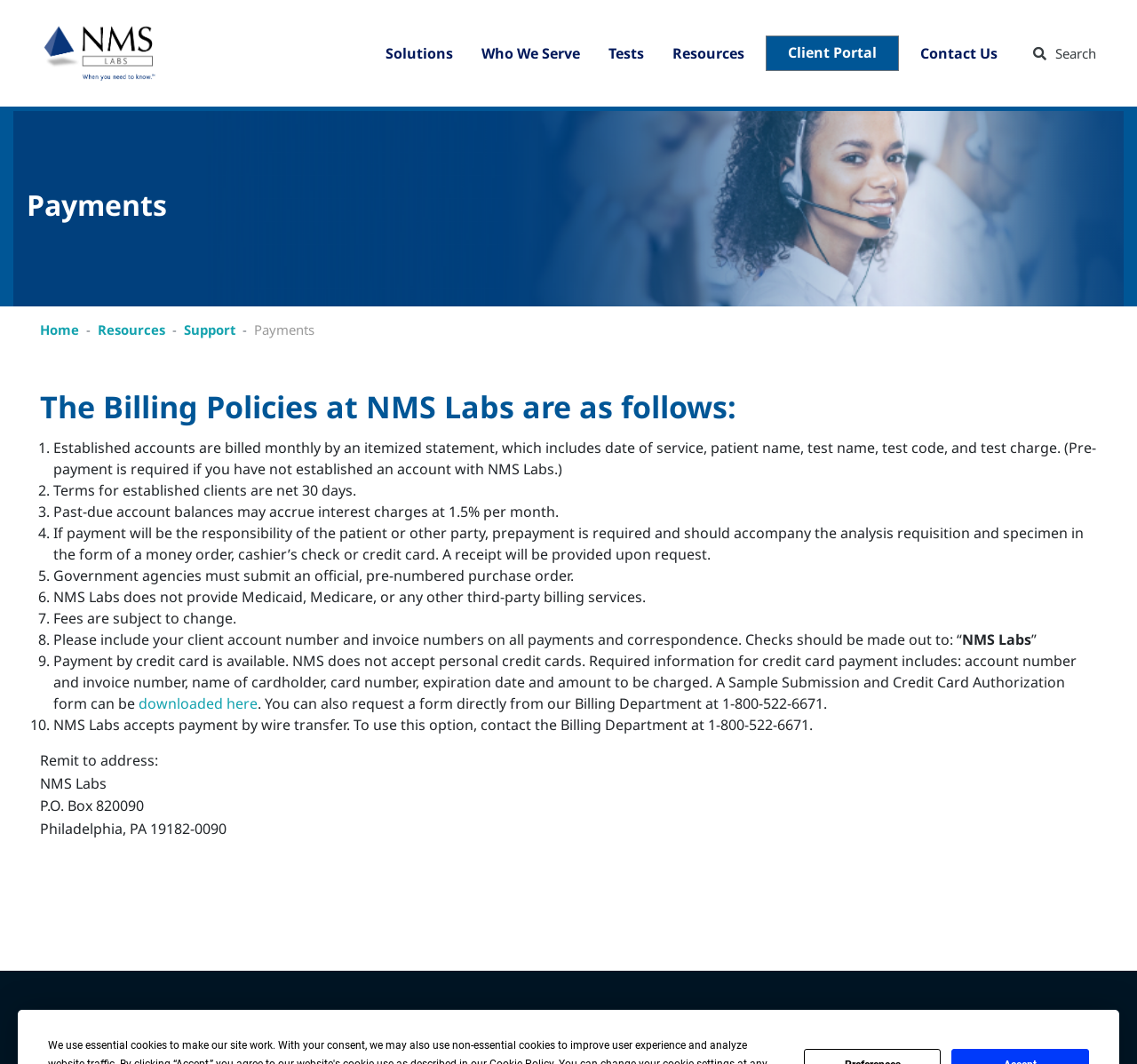Identify the bounding box coordinates of the part that should be clicked to carry out this instruction: "Contact the Billing Department".

[0.035, 0.77, 0.199, 0.788]